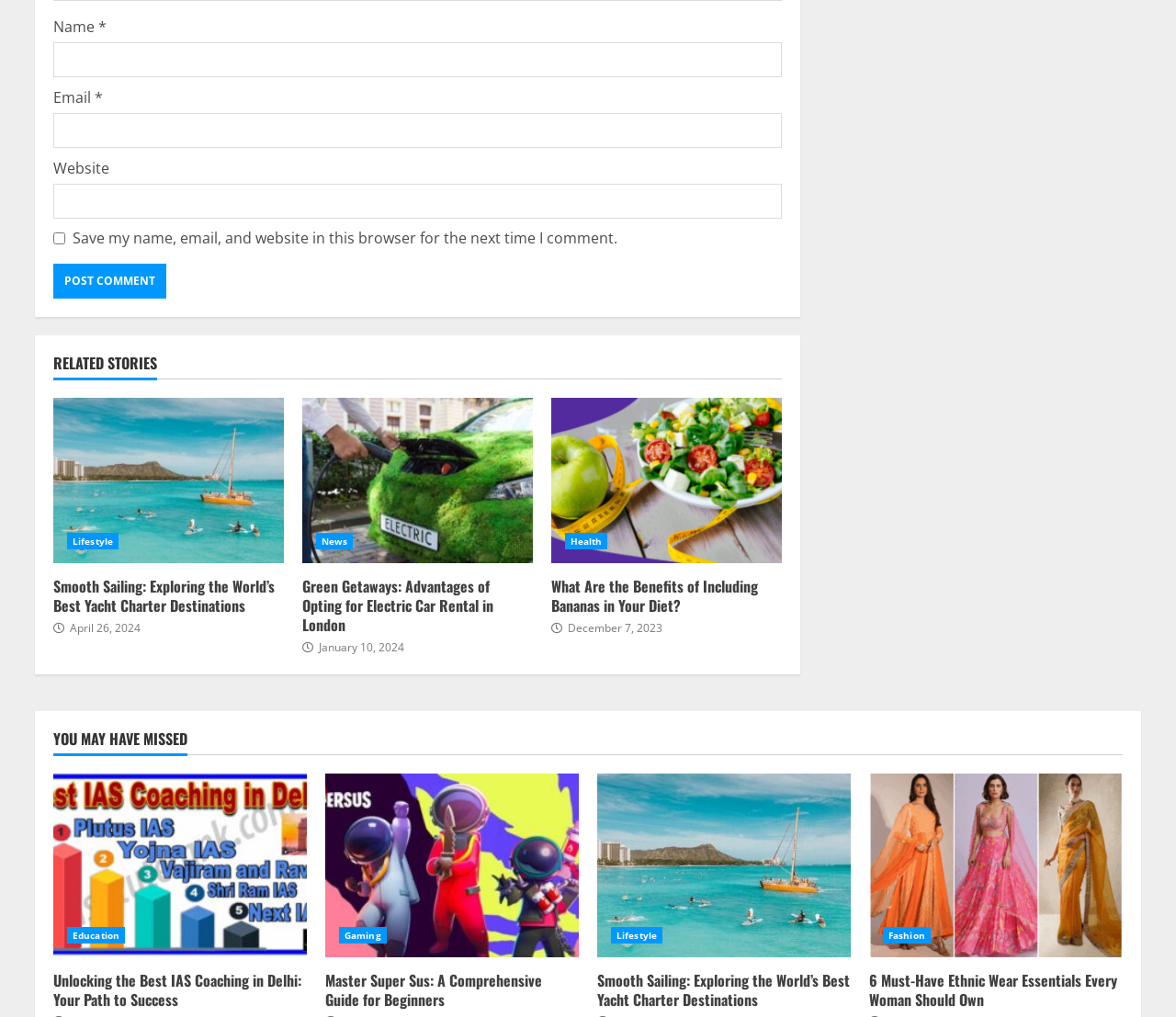What is the purpose of the checkbox?
Could you answer the question in a detailed manner, providing as much information as possible?

The checkbox is located below the comment form and is labeled 'Save my name, email, and website in this browser for the next time I comment.' This suggests that its purpose is to save the user's comment information for future use.